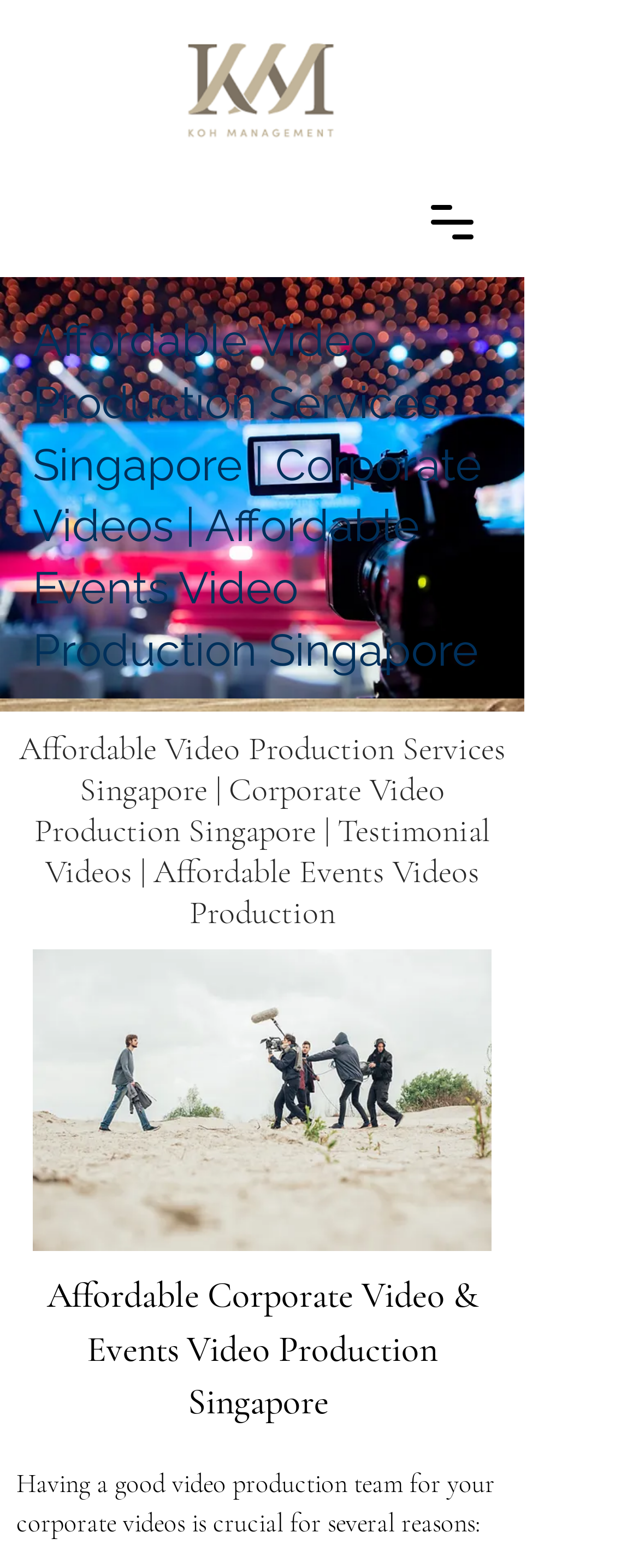Provide your answer to the question using just one word or phrase: What is the importance of a good video production team?

Crucial for several reasons